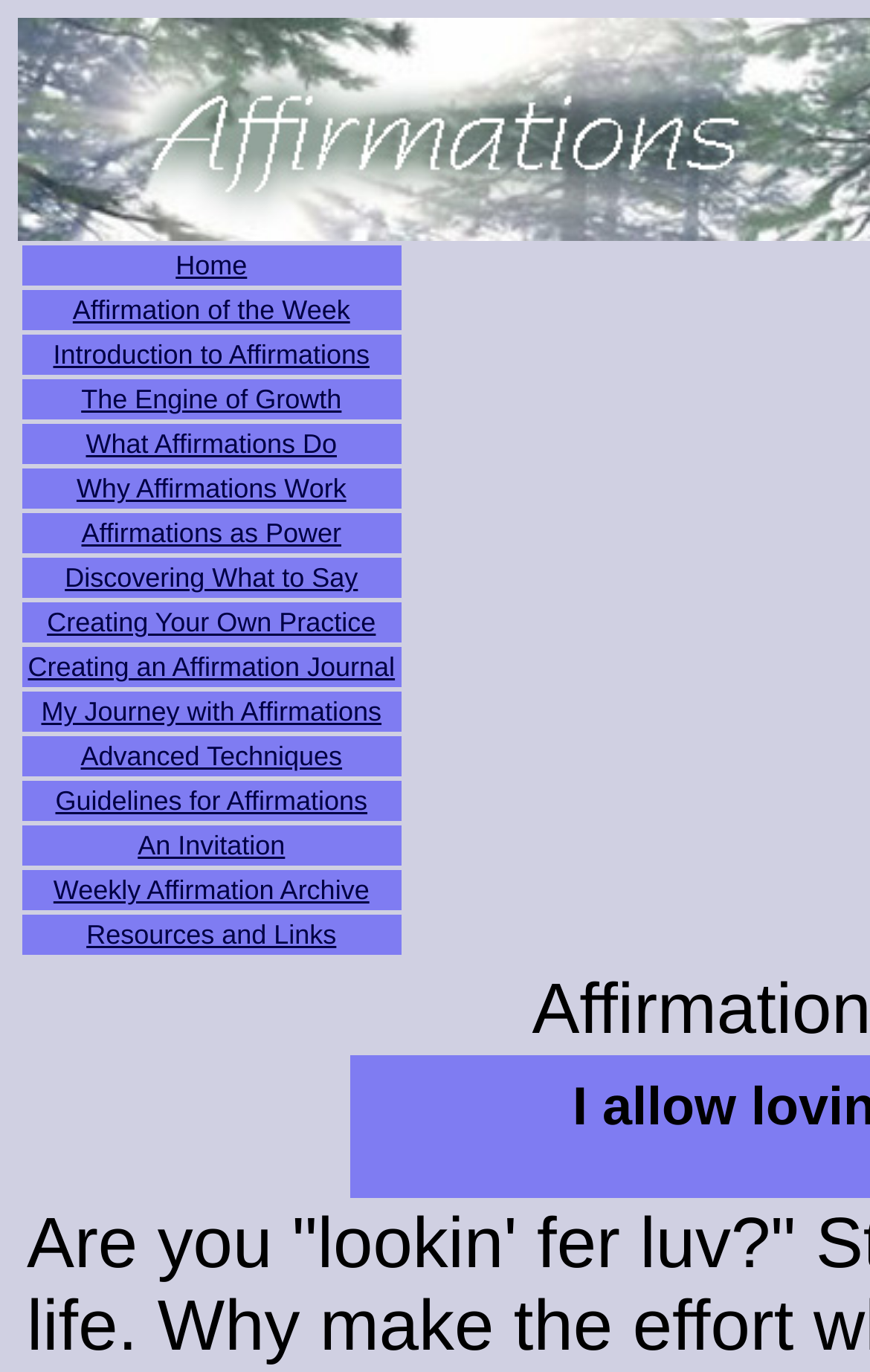Use a single word or phrase to answer the question:
What is the topic of the link 'Why Affirmations Work'?

Affirmations